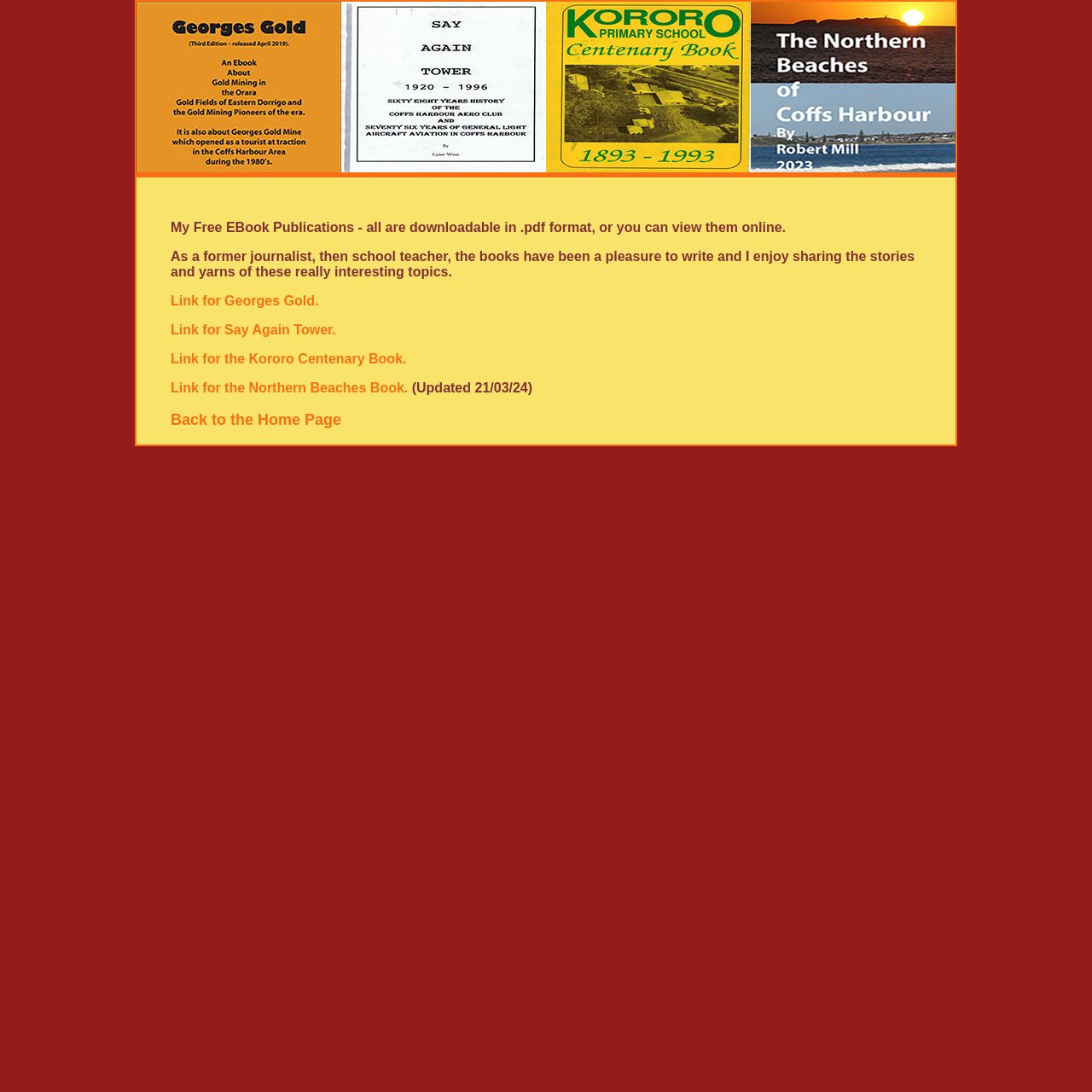Describe all the key features and sections of the webpage thoroughly.

The webpage is titled "Published EBooks" and appears to be a collection of downloadable eBooks. At the top of the page, there is a table with two rows. The first row is empty, while the second row contains a grid cell with a blockquote element. 

Inside the blockquote, there is a brief introduction to the eBooks, stating that they are downloadable in PDF format or can be viewed online. Below this introduction, there is a paragraph describing the author's background as a journalist and school teacher, and their enjoyment in sharing stories and yarns on interesting topics.

Underneath this paragraph, there are four links to different eBooks, including "Georges Gold", "Say Again Tower", "the Kororo Centenary Book", and "the Northern Beaches Book". These links are positioned side by side, with the first link starting from the left edge of the blockquote. 

To the right of the last eBook link, there is a small text indicating that the page was updated on 21/03/24. Below all the eBook links, there is a "Back to the Home Page" link, which is aligned with the left edge of the blockquote. Overall, the webpage has a simple layout, with a focus on presenting the available eBooks and providing a brief introduction to the author.